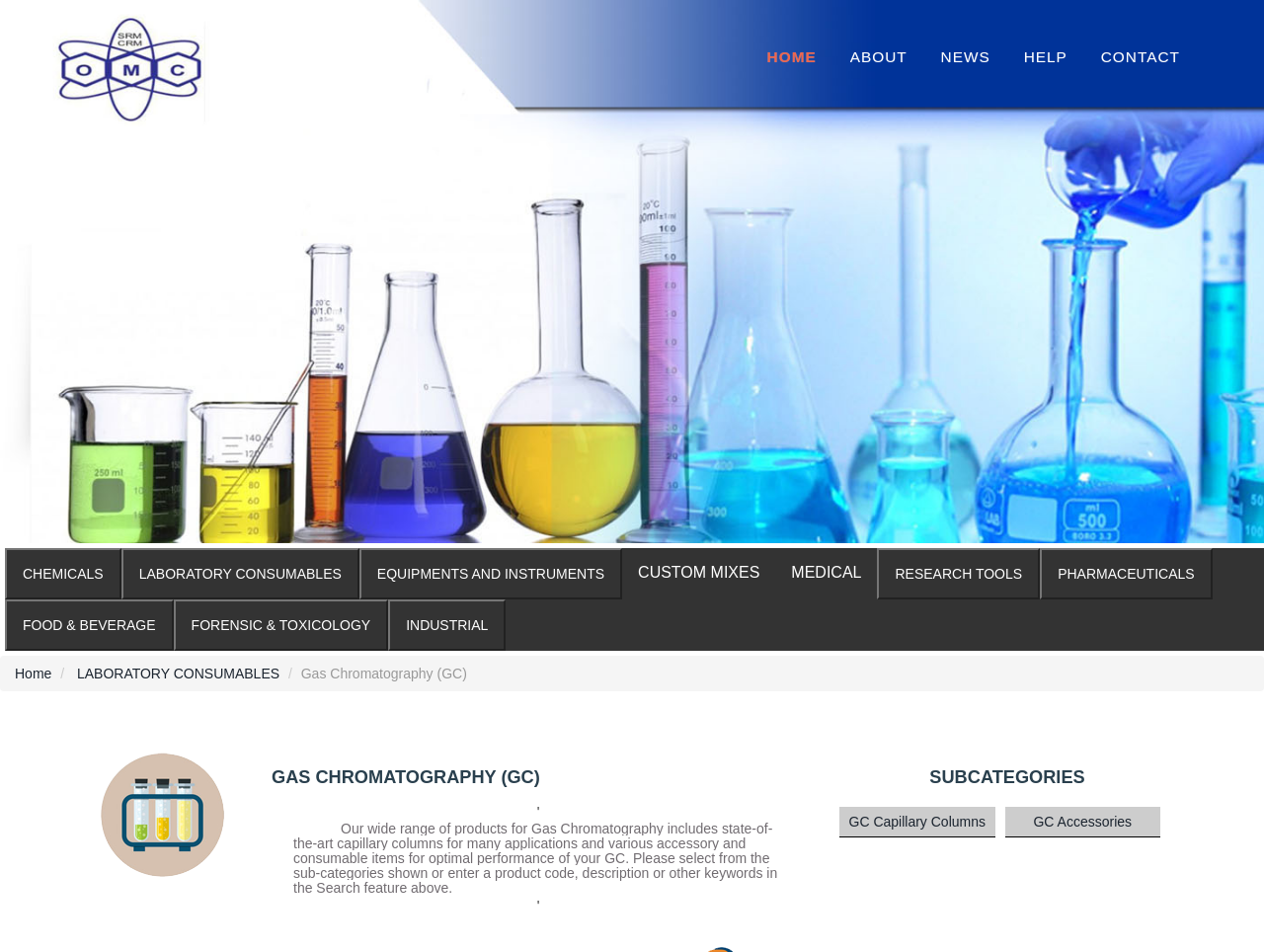Find the bounding box coordinates of the element's region that should be clicked in order to follow the given instruction: "view news". The coordinates should consist of four float numbers between 0 and 1, i.e., [left, top, right, bottom].

[0.744, 0.048, 0.783, 0.071]